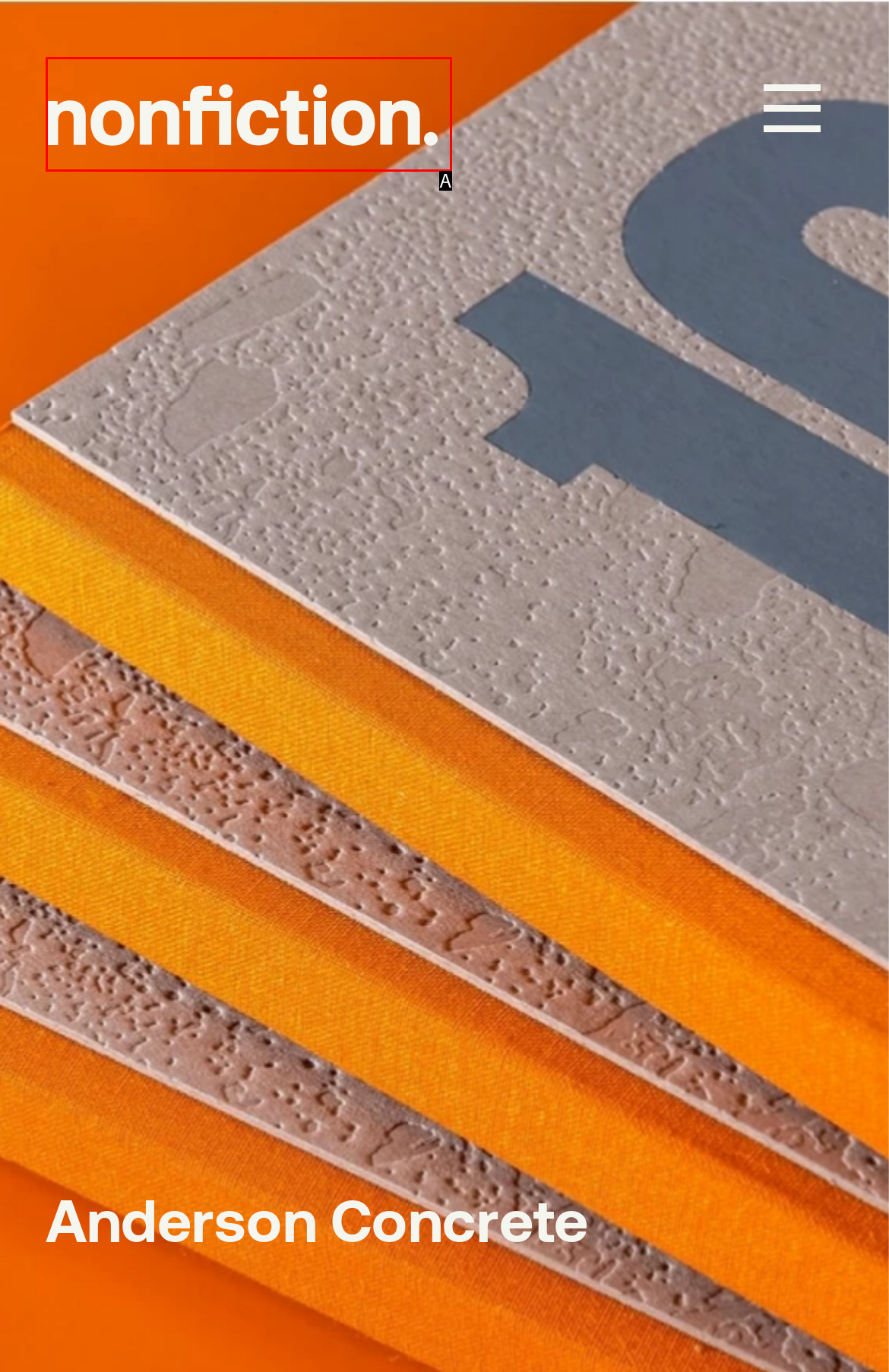Please determine which option aligns with the description: title="Nonfiction". Respond with the option’s letter directly from the available choices.

A